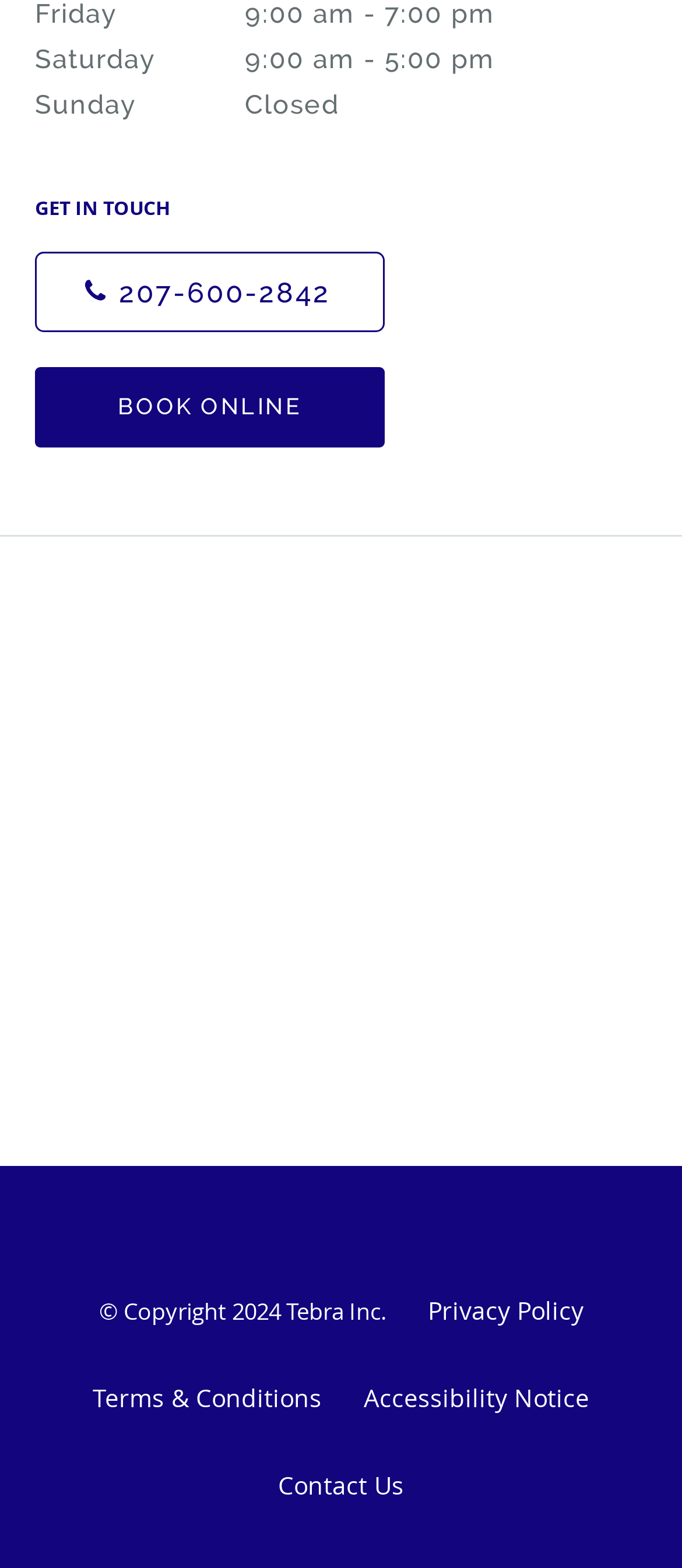What are the business hours on Saturday?
Using the image, respond with a single word or phrase.

9:00 am to 5:00 pm